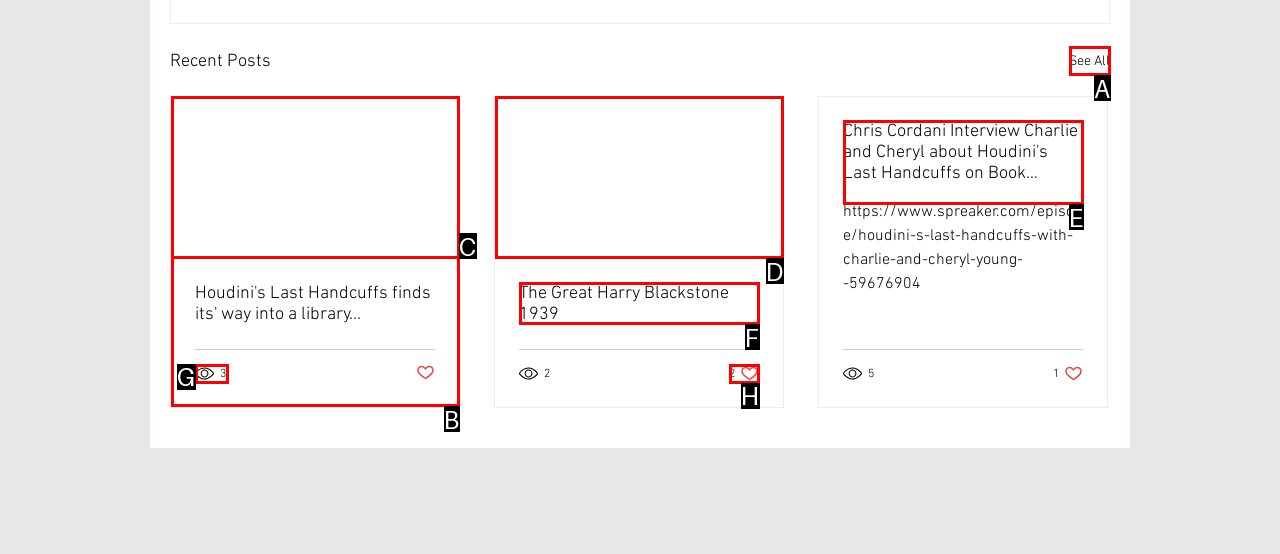Decide which letter you need to select to fulfill the task: Like the post about The Great Harry Blackstone 1939
Answer with the letter that matches the correct option directly.

H